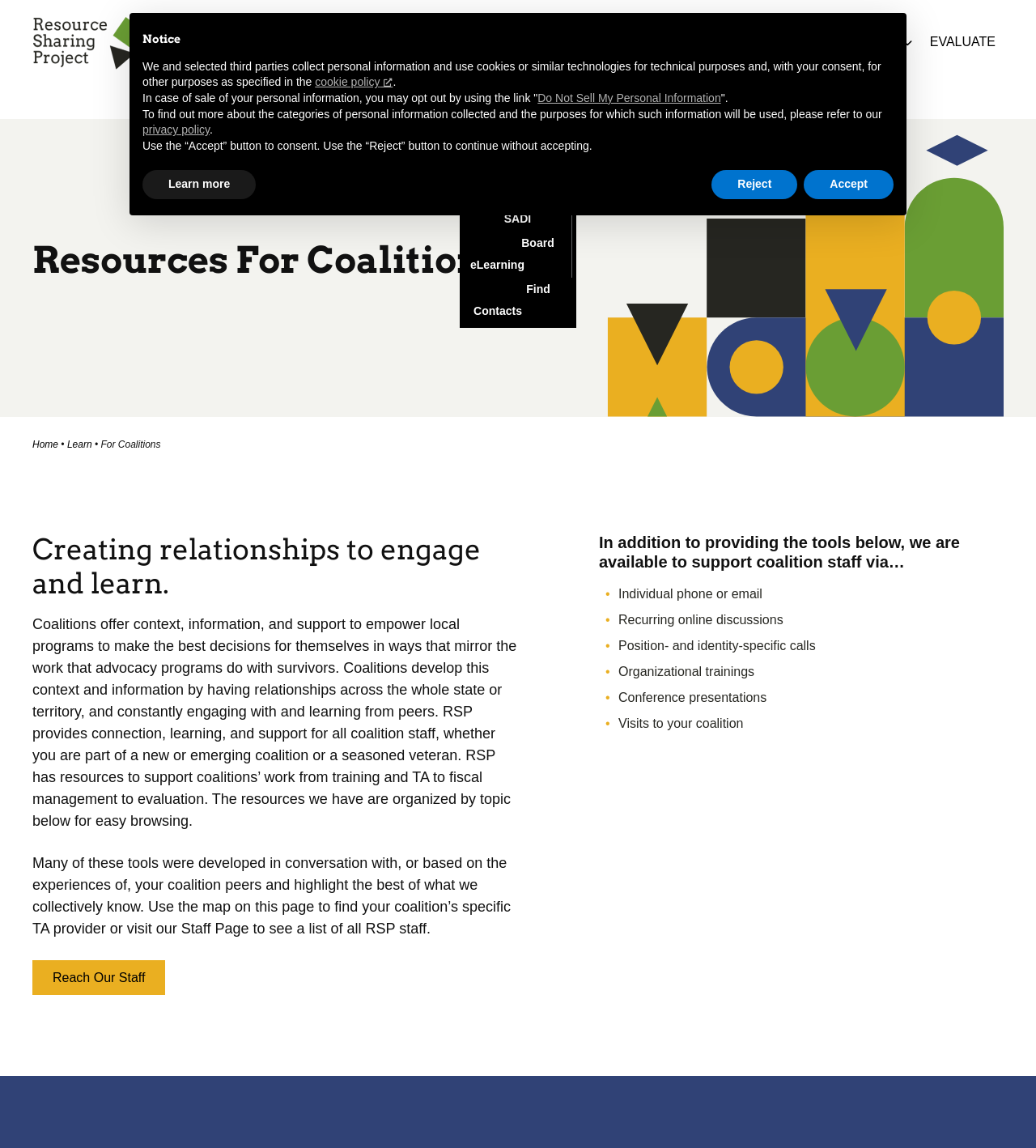Please provide the bounding box coordinates for the element that needs to be clicked to perform the following instruction: "Click on Learn". The coordinates should be given as four float numbers between 0 and 1, i.e., [left, top, right, bottom].

[0.659, 0.03, 0.701, 0.042]